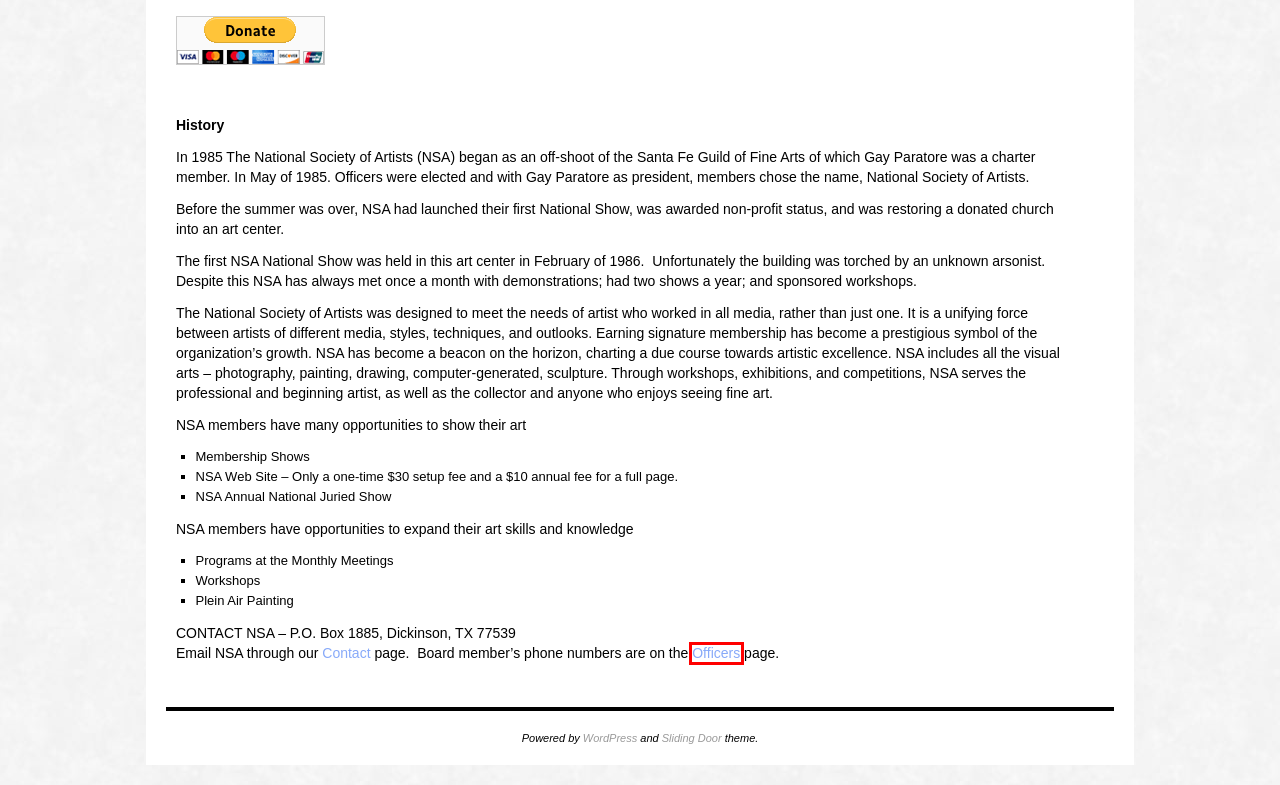Given a webpage screenshot with a UI element marked by a red bounding box, choose the description that best corresponds to the new webpage that will appear after clicking the element. The candidates are:
A. Officers – National Society of Artists ~ NSA
B. About Us – National Society of Artists ~ NSA
C. Slidingdoor Theme – Welcome to Dubbo!
D. Shows – National Society of Artists ~ NSA
E. Blog Tool, Publishing Platform, and CMS – WordPress.org
F. Members’ Art – National Society of Artists ~ NSA
G. Calendar – National Society of Artists ~ NSA
H. Donations – National Society of Artists ~ NSA

A